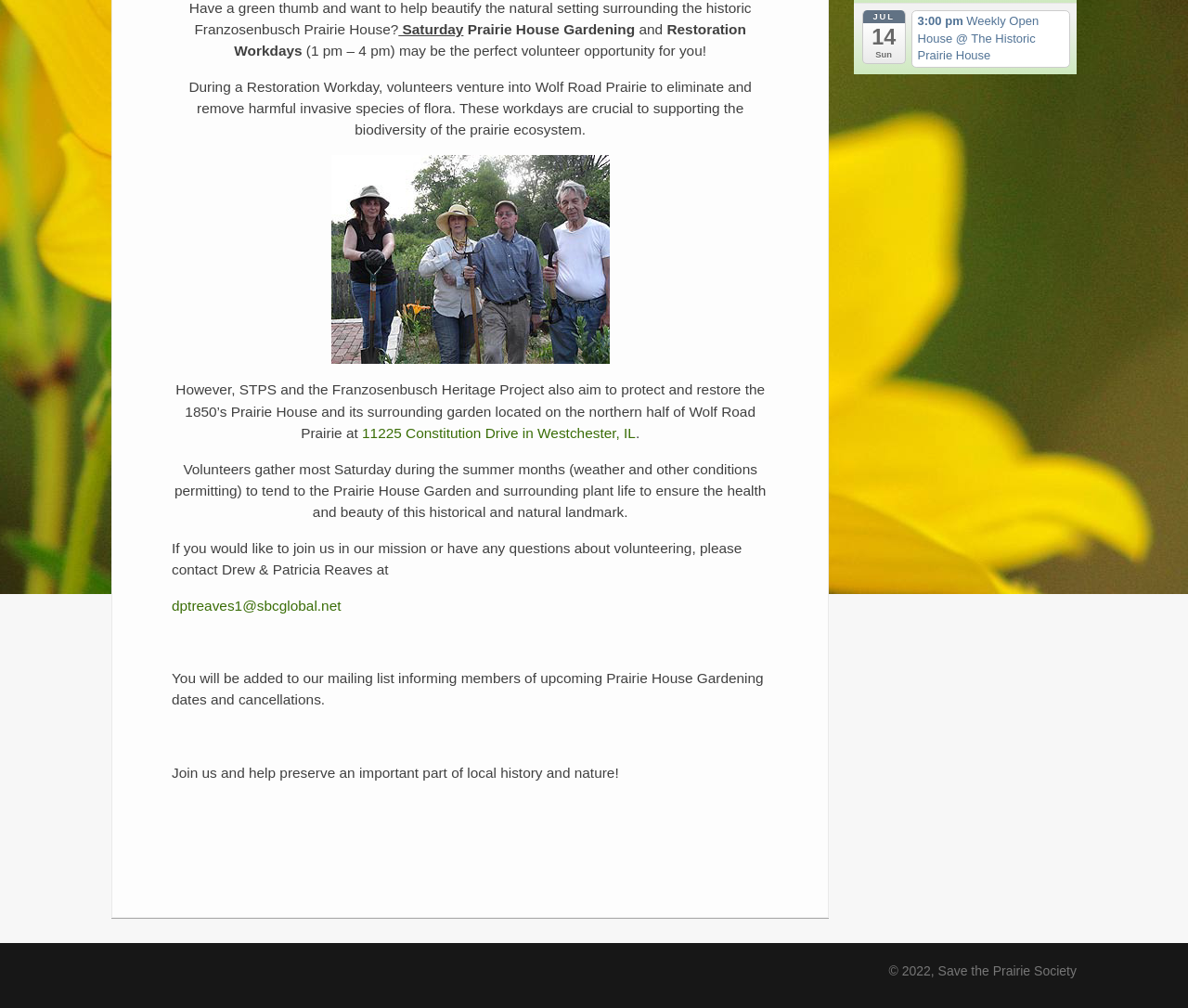Locate the bounding box coordinates of the UI element described by: "Jul 14 Sun". The bounding box coordinates should consist of four float numbers between 0 and 1, i.e., [left, top, right, bottom].

[0.726, 0.01, 0.762, 0.063]